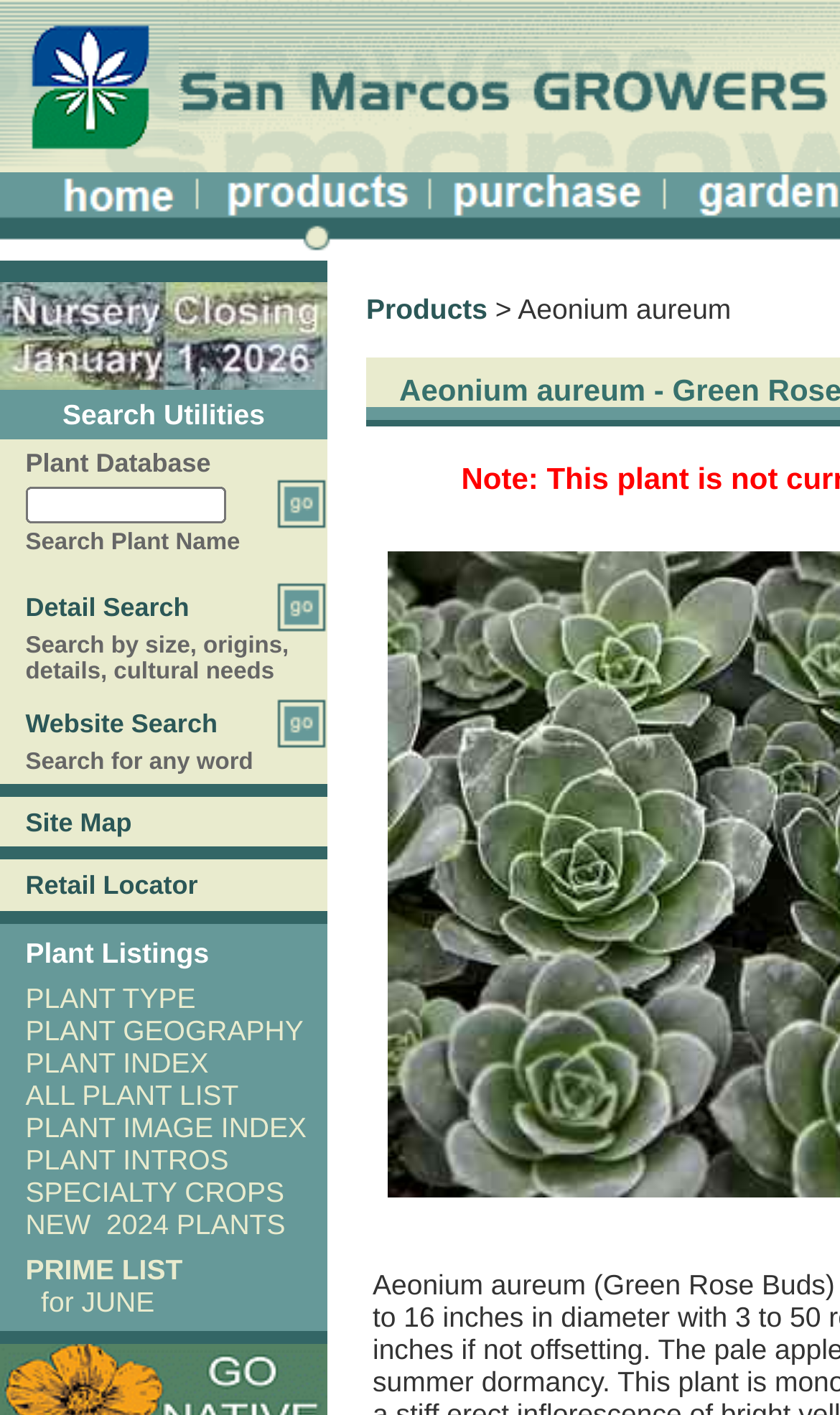Determine the bounding box coordinates of the UI element described below. Use the format (top-left x, top-left y, bottom-right x, bottom-right y) with floating point numbers between 0 and 1: alt="San Marcos Growers Logo" title="Home"

[0.0, 0.104, 0.213, 0.126]